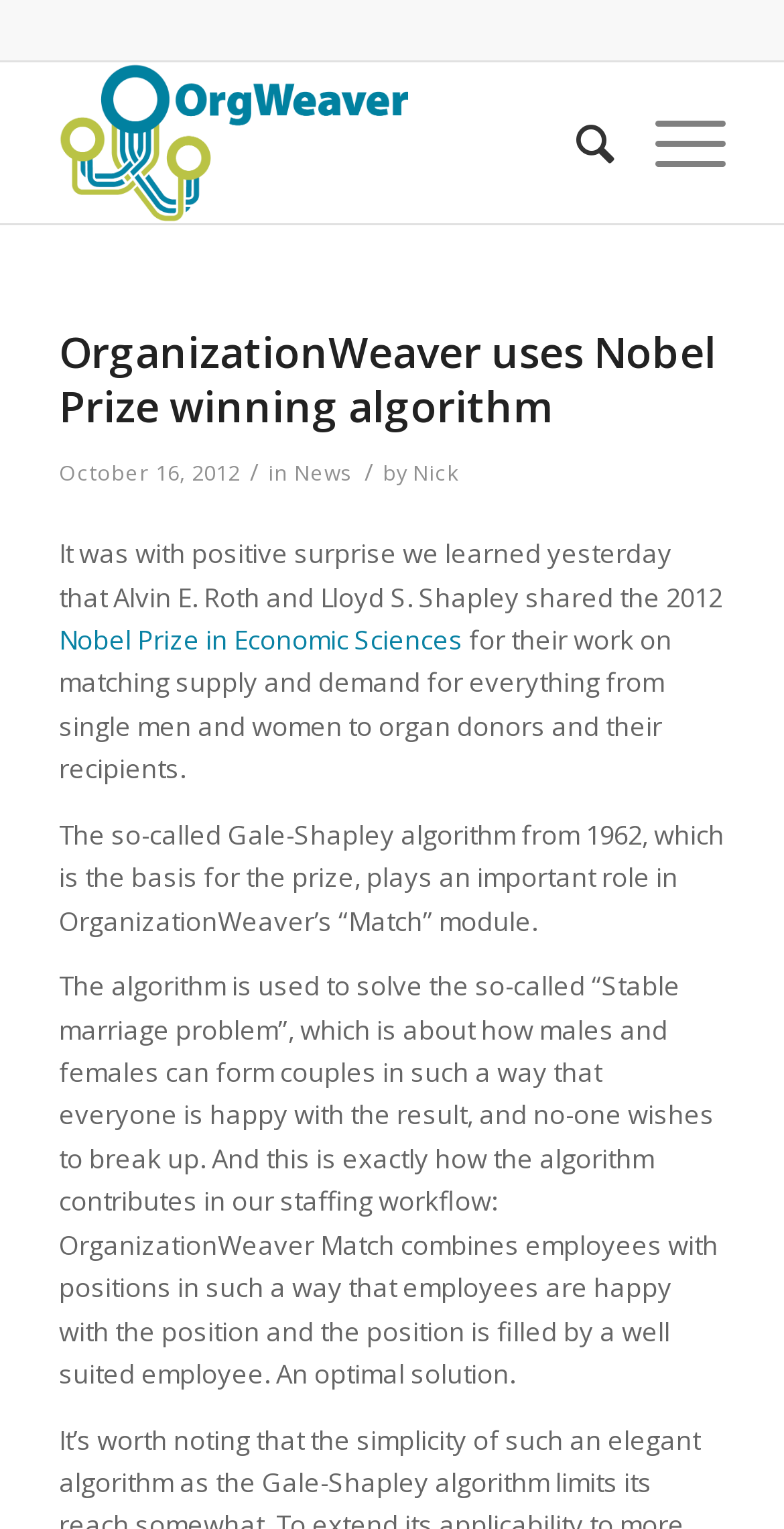Using floating point numbers between 0 and 1, provide the bounding box coordinates in the format (top-left x, top-left y, bottom-right x, bottom-right y). Locate the UI element described here: title="Old North Church"

None